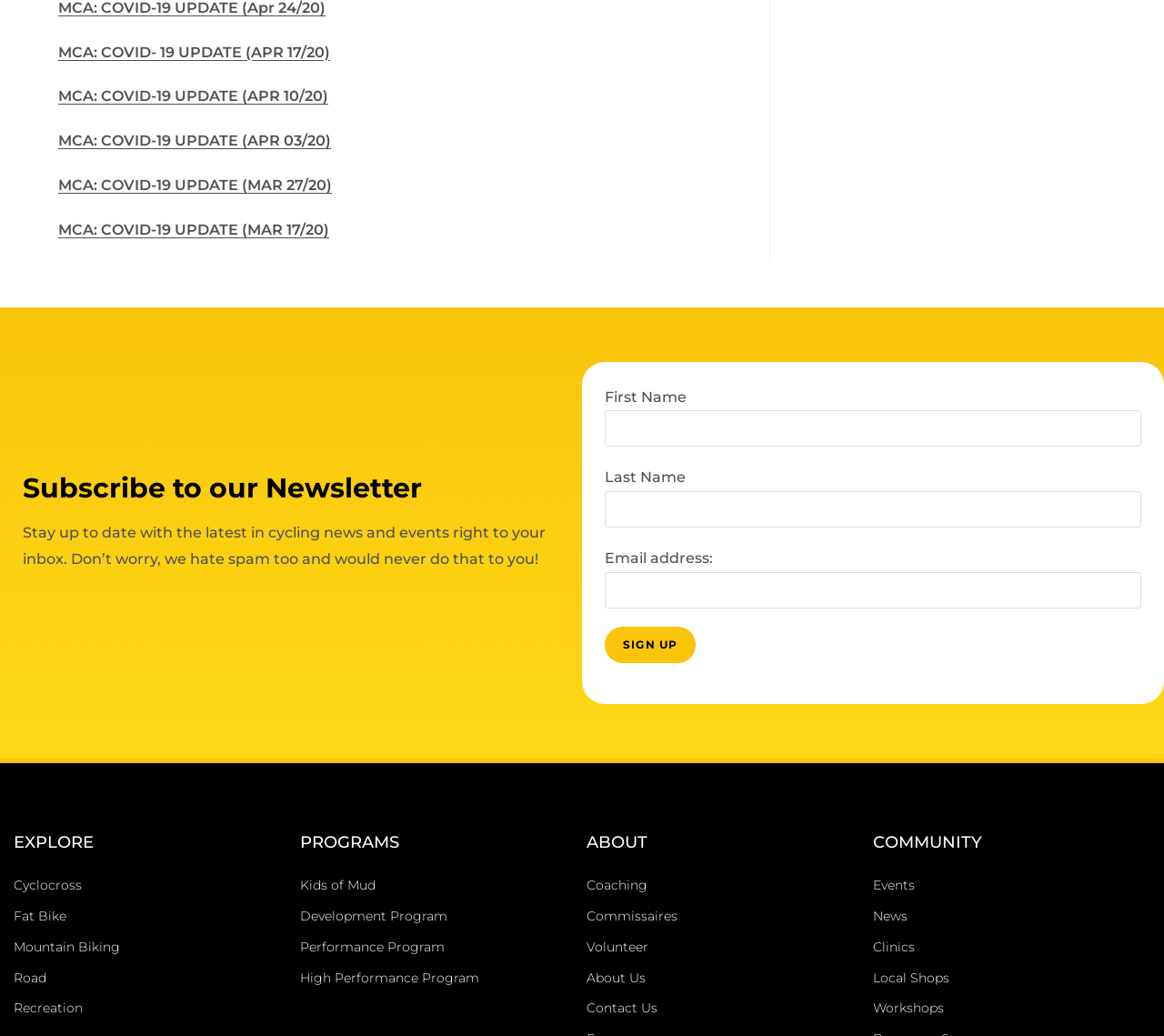Determine the bounding box coordinates for the region that must be clicked to execute the following instruction: "Learn about Coaching".

[0.504, 0.842, 0.742, 0.867]